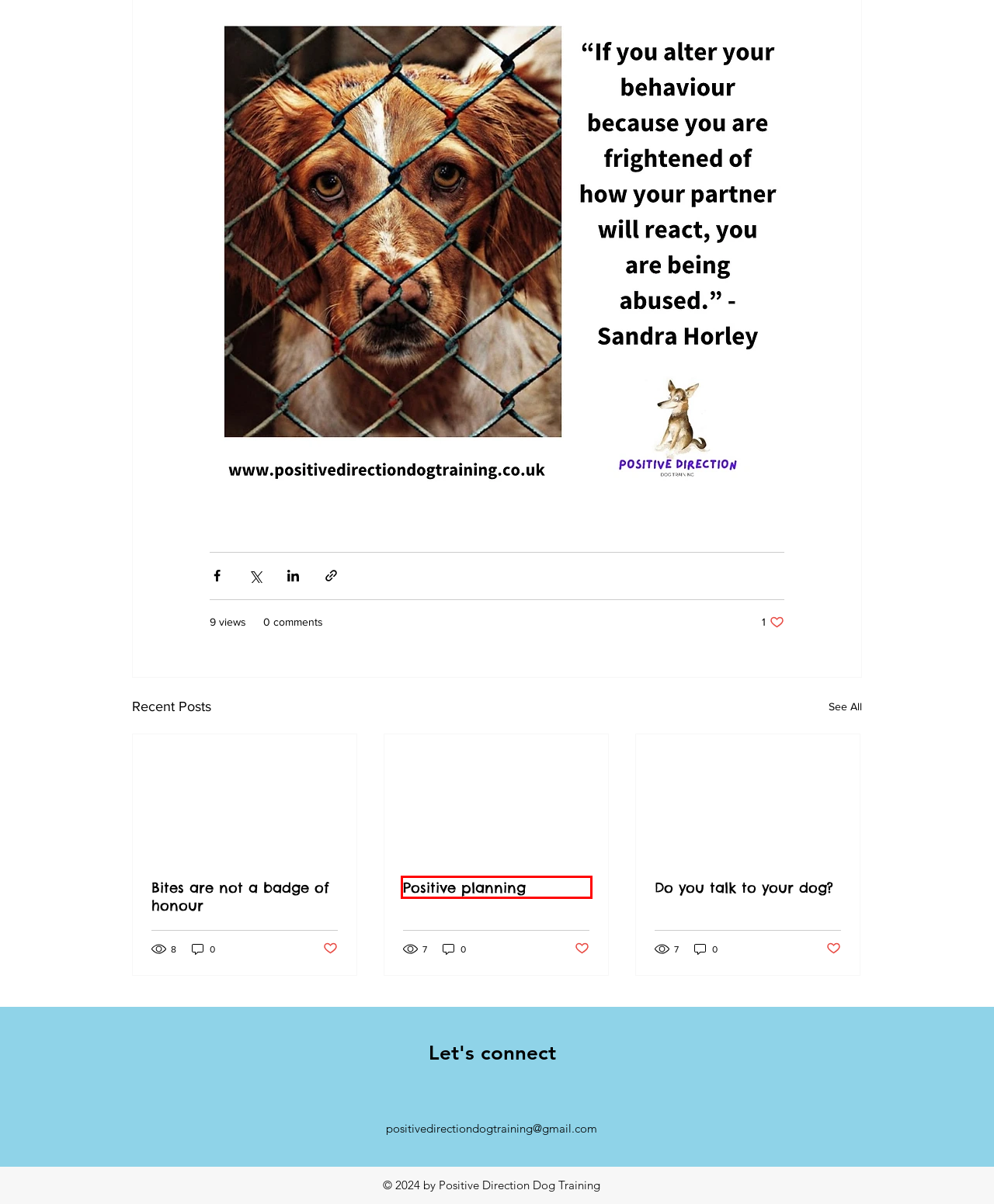Review the screenshot of a webpage that includes a red bounding box. Choose the most suitable webpage description that matches the new webpage after clicking the element within the red bounding box. Here are the candidates:
A. Contact | Positive Direction
B. Do you talk to your dog?
C. Testimonials | Positive Direction
D. Bites are not a badge of honour
E. Resources | Positive Direction
F. About | Positive Direction
G. Positive planning
H. Home | Positive Direction

G